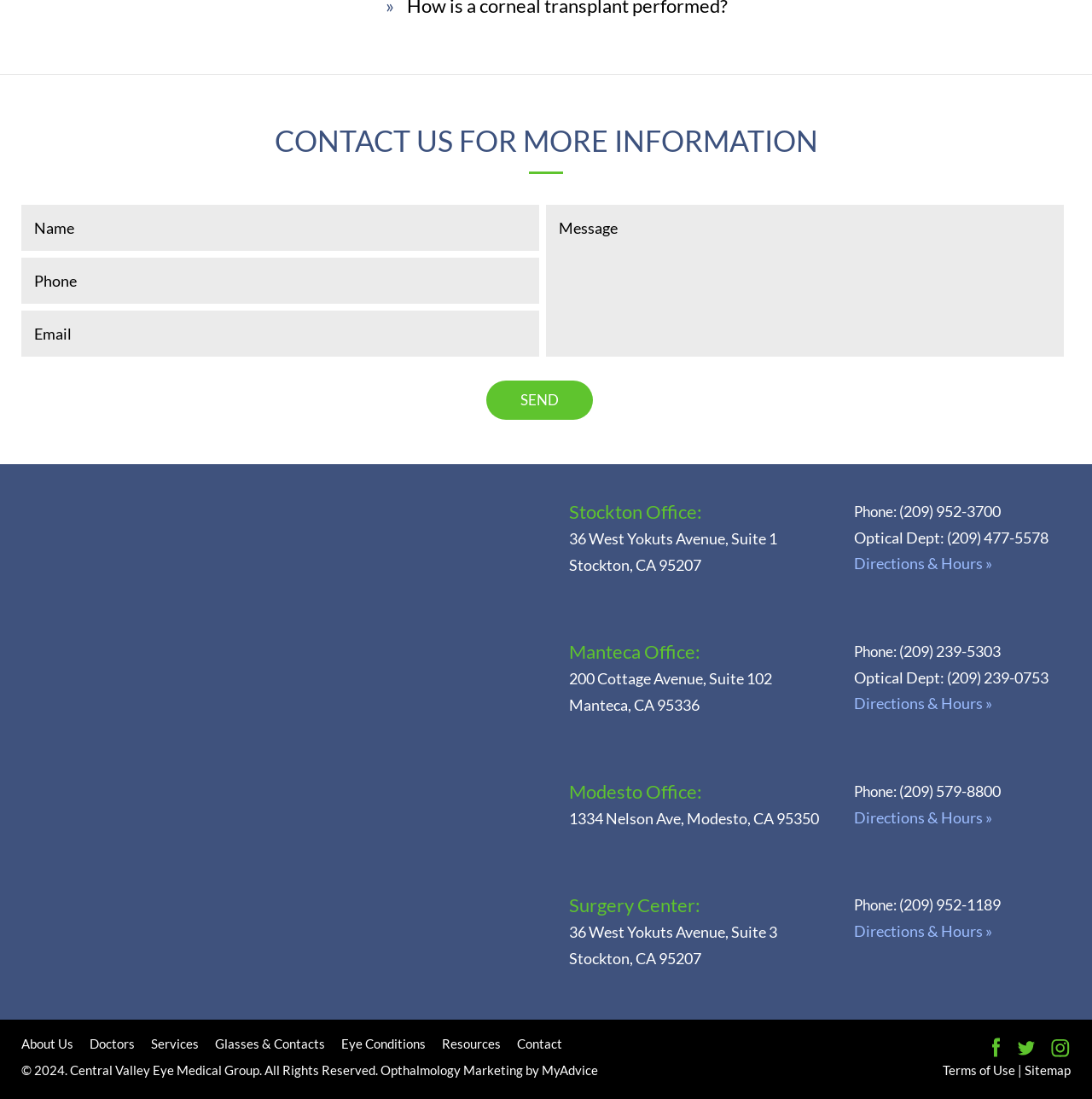What is the phone number of the Optical Dept in Manteca Office?
By examining the image, provide a one-word or phrase answer.

(209) 239-0753